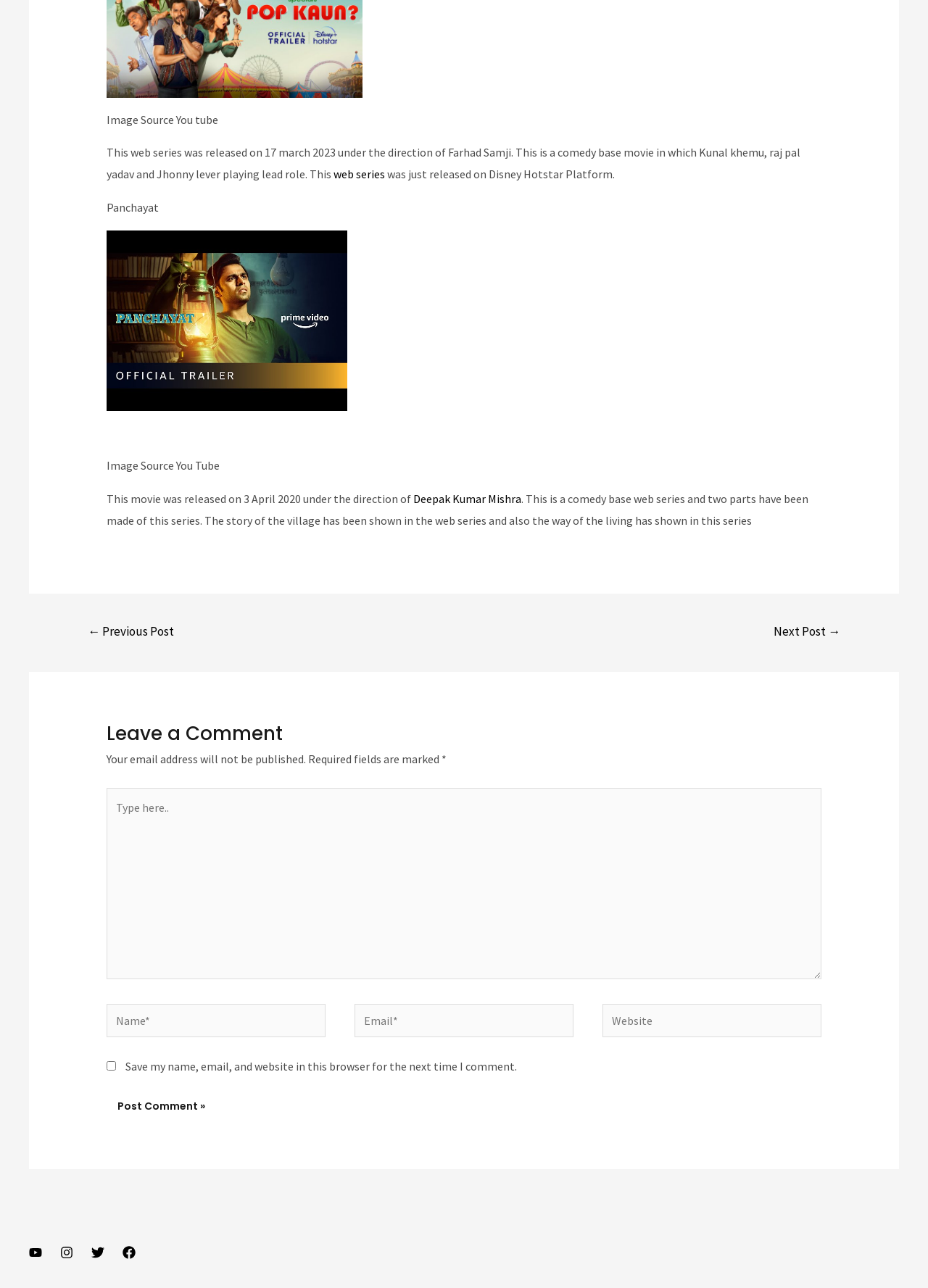Provide the bounding box coordinates for the specified HTML element described in this description: "parent_node: Email* name="email" placeholder="Email*"". The coordinates should be four float numbers ranging from 0 to 1, in the format [left, top, right, bottom].

[0.382, 0.779, 0.618, 0.805]